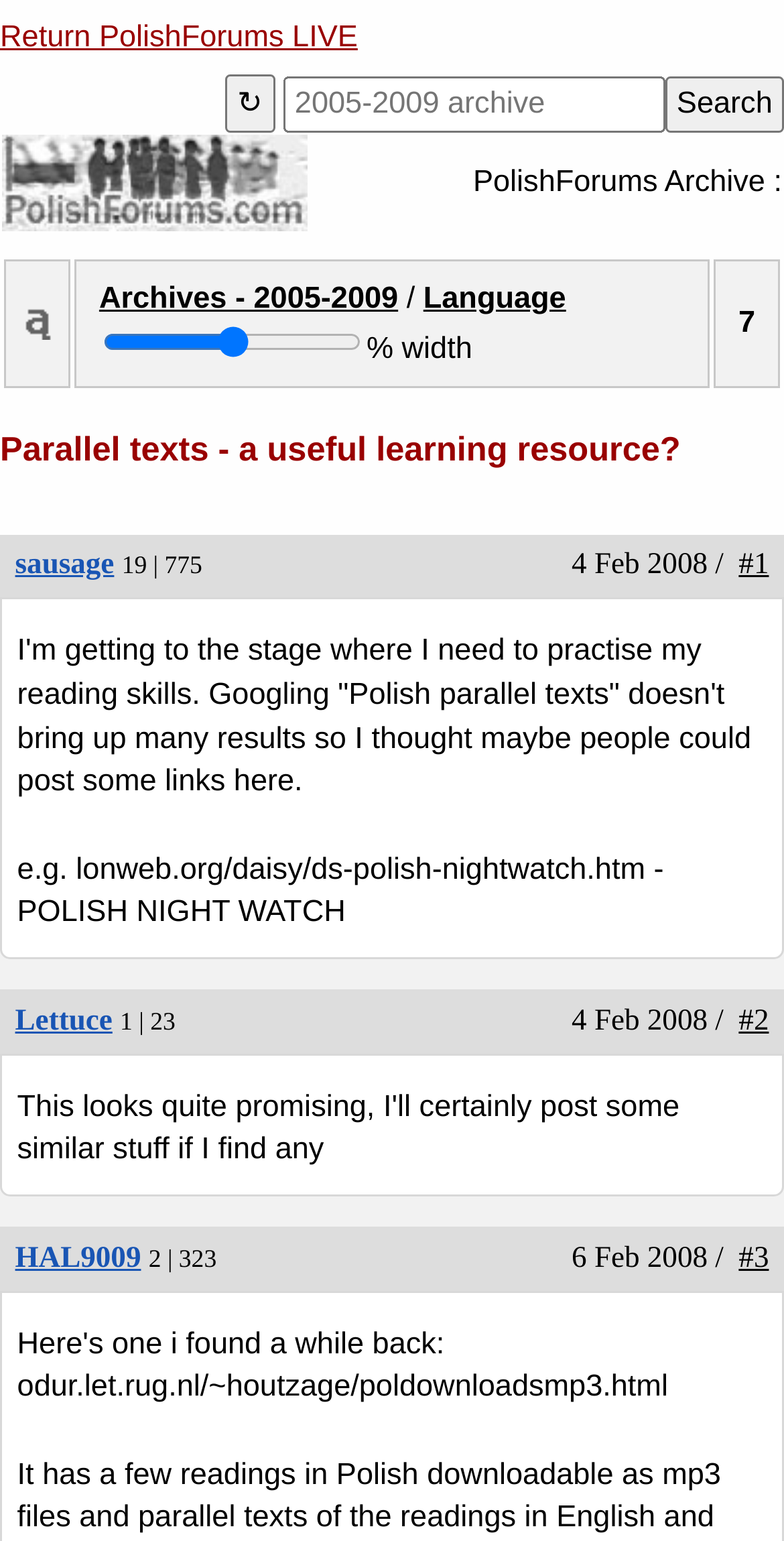Please find and report the bounding box coordinates of the element to click in order to perform the following action: "Go to the 'Archives - 2005-2009' page". The coordinates should be expressed as four float numbers between 0 and 1, in the format [left, top, right, bottom].

[0.126, 0.183, 0.508, 0.205]